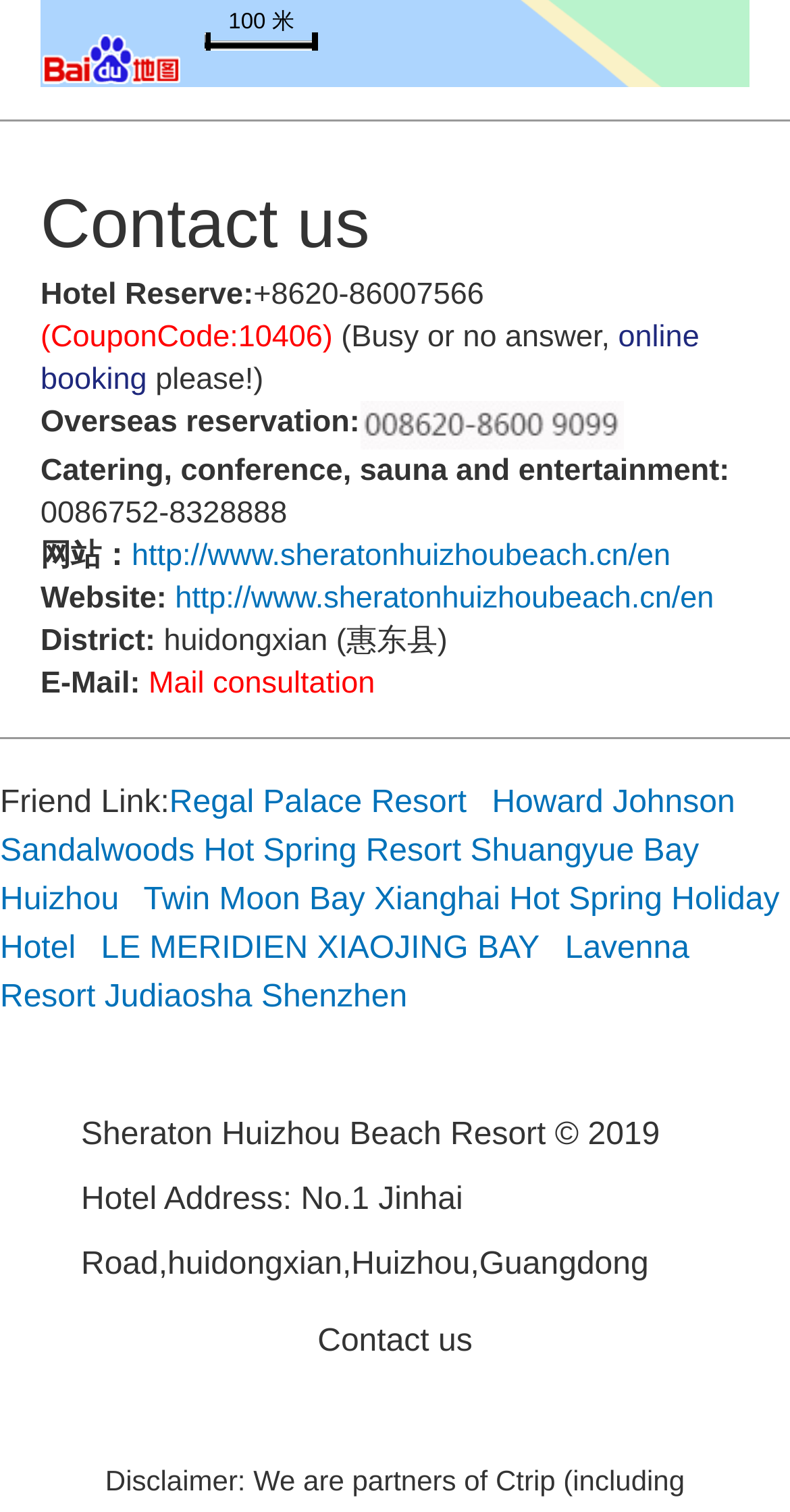By analyzing the image, answer the following question with a detailed response: What is the website of the hotel?

I found the hotel's website by looking at the 'Website:' section, where it is listed as 'http://www.sheratonhuizhoubeach.cn/en'.